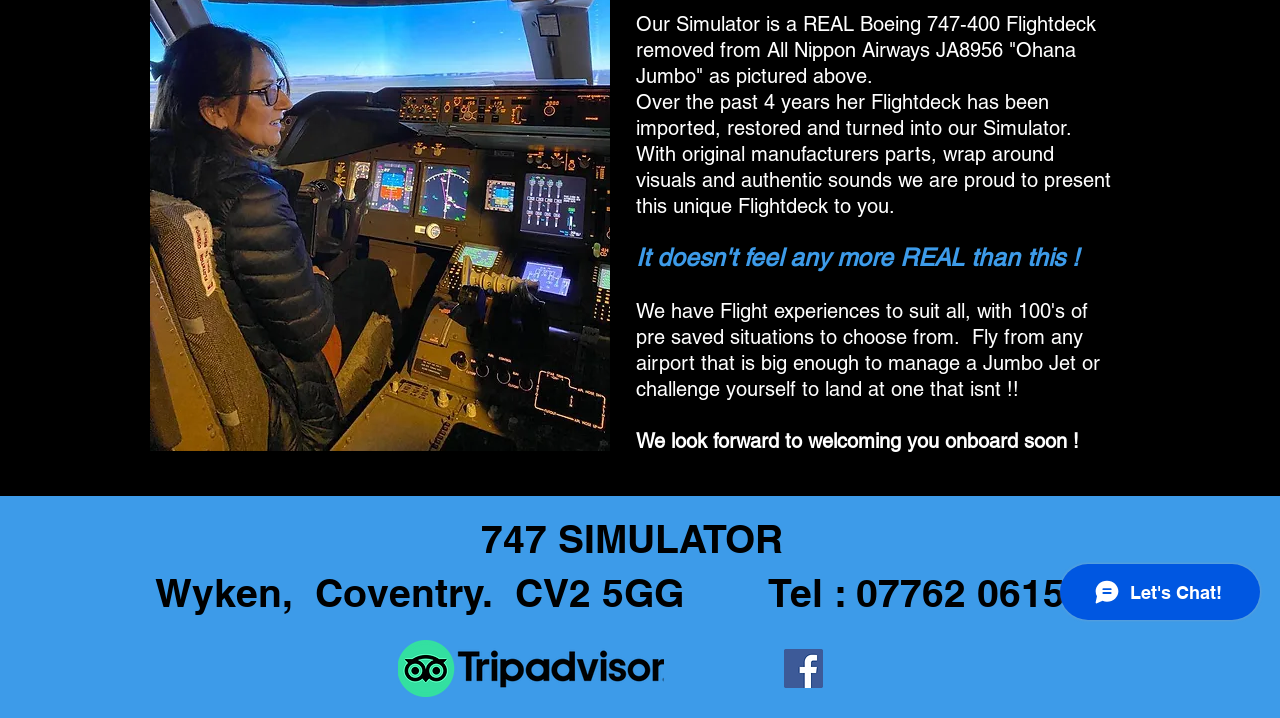From the webpage screenshot, predict the bounding box coordinates (top-left x, top-left y, bottom-right x, bottom-right y) for the UI element described here: aria-label="Facebook"

[0.612, 0.904, 0.643, 0.958]